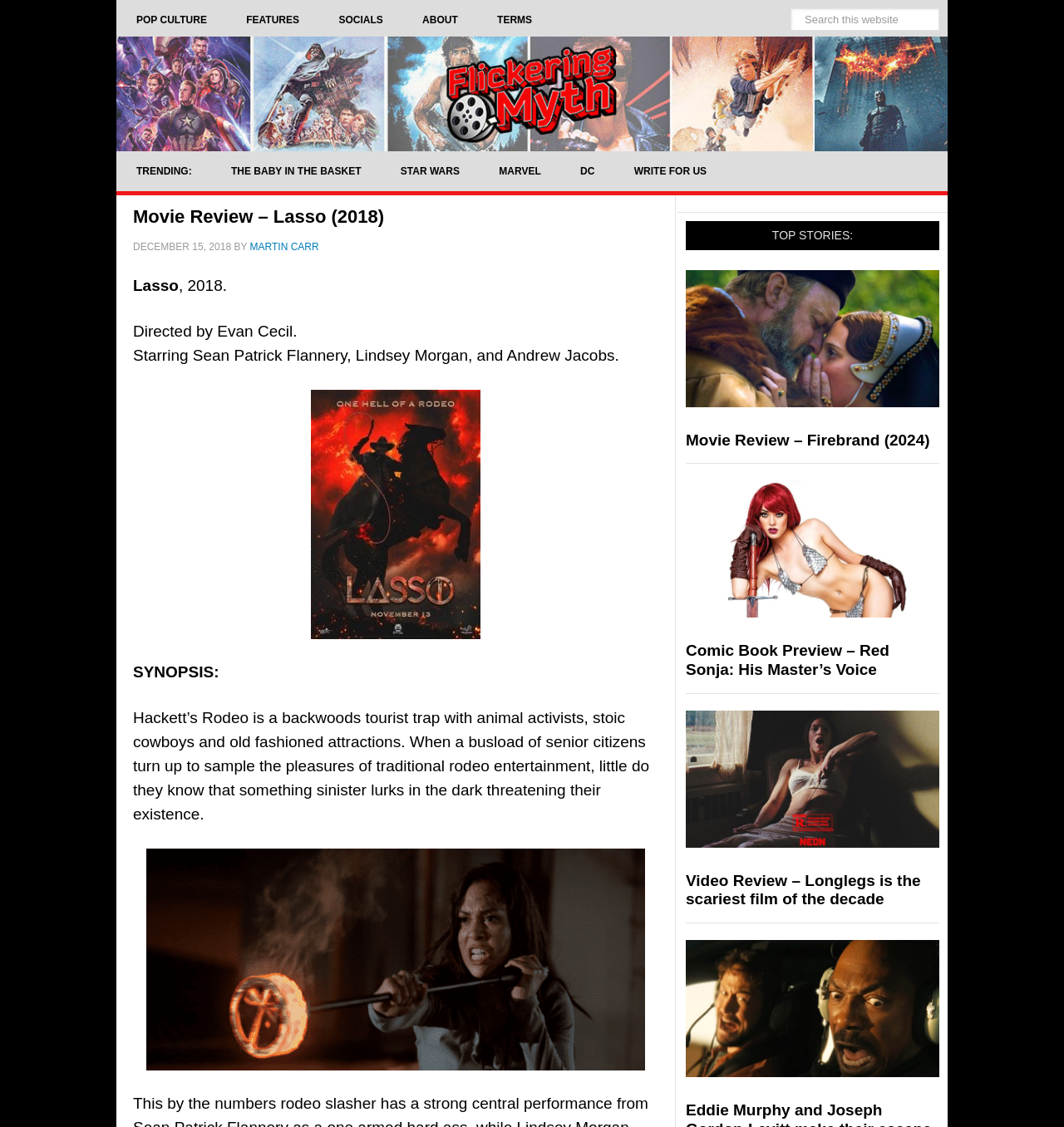Using the element description: "alt="" title=""", determine the bounding box coordinates. The coordinates should be in the format [left, top, right, bottom], with values between 0 and 1.

[0.125, 0.346, 0.619, 0.567]